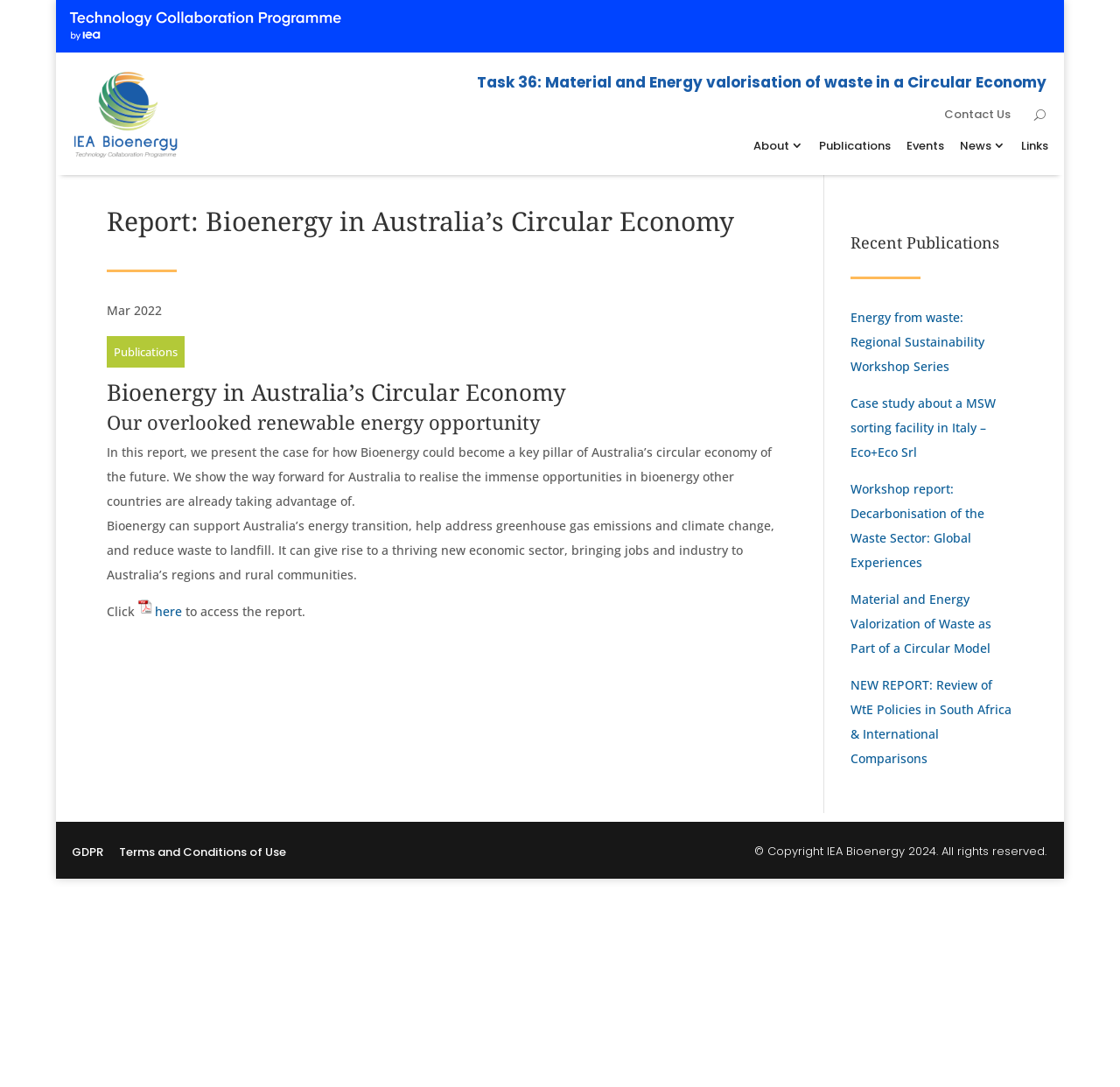Can you identify the bounding box coordinates of the clickable region needed to carry out this instruction: 'Learn about Task 36'? The coordinates should be four float numbers within the range of 0 to 1, stated as [left, top, right, bottom].

[0.426, 0.066, 0.934, 0.085]